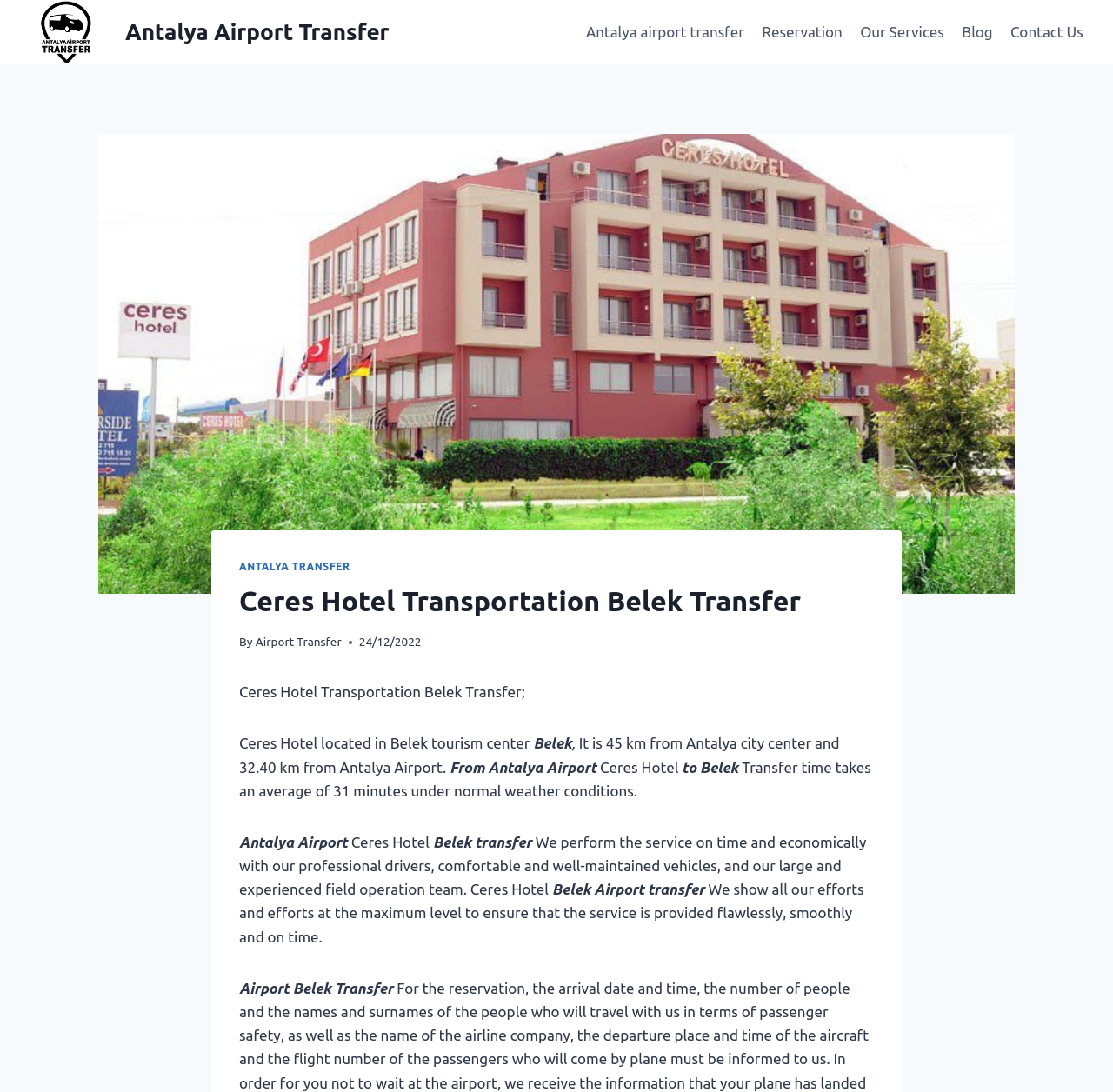Please determine the bounding box coordinates for the UI element described here. Use the format (top-left x, top-left y, bottom-right x, bottom-right y) with values bounded between 0 and 1: Contact Us

[0.9, 0.01, 0.981, 0.048]